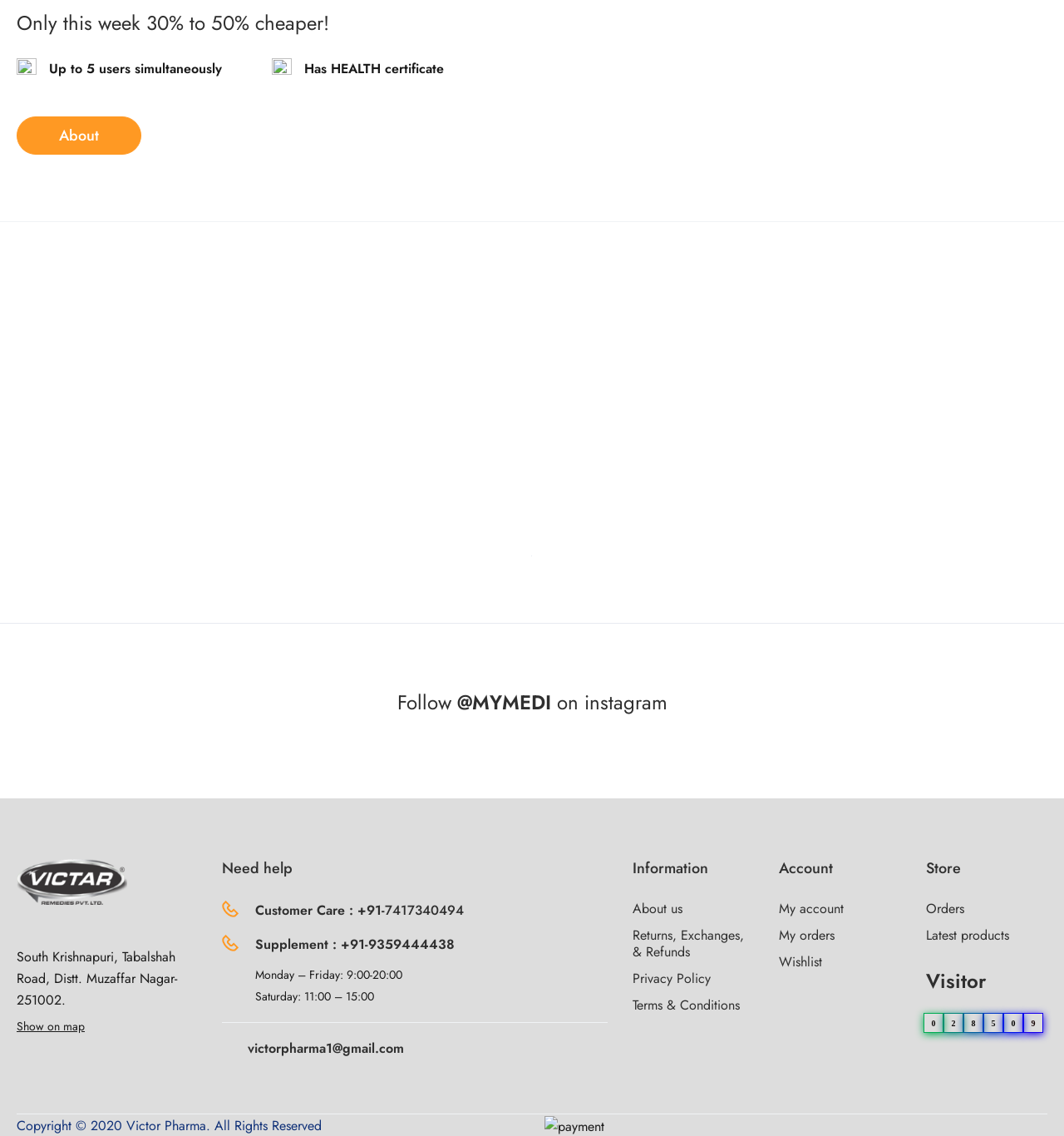Please identify the bounding box coordinates of the element on the webpage that should be clicked to follow this instruction: "Check the latest products". The bounding box coordinates should be given as four float numbers between 0 and 1, formatted as [left, top, right, bottom].

[0.87, 0.815, 0.948, 0.832]